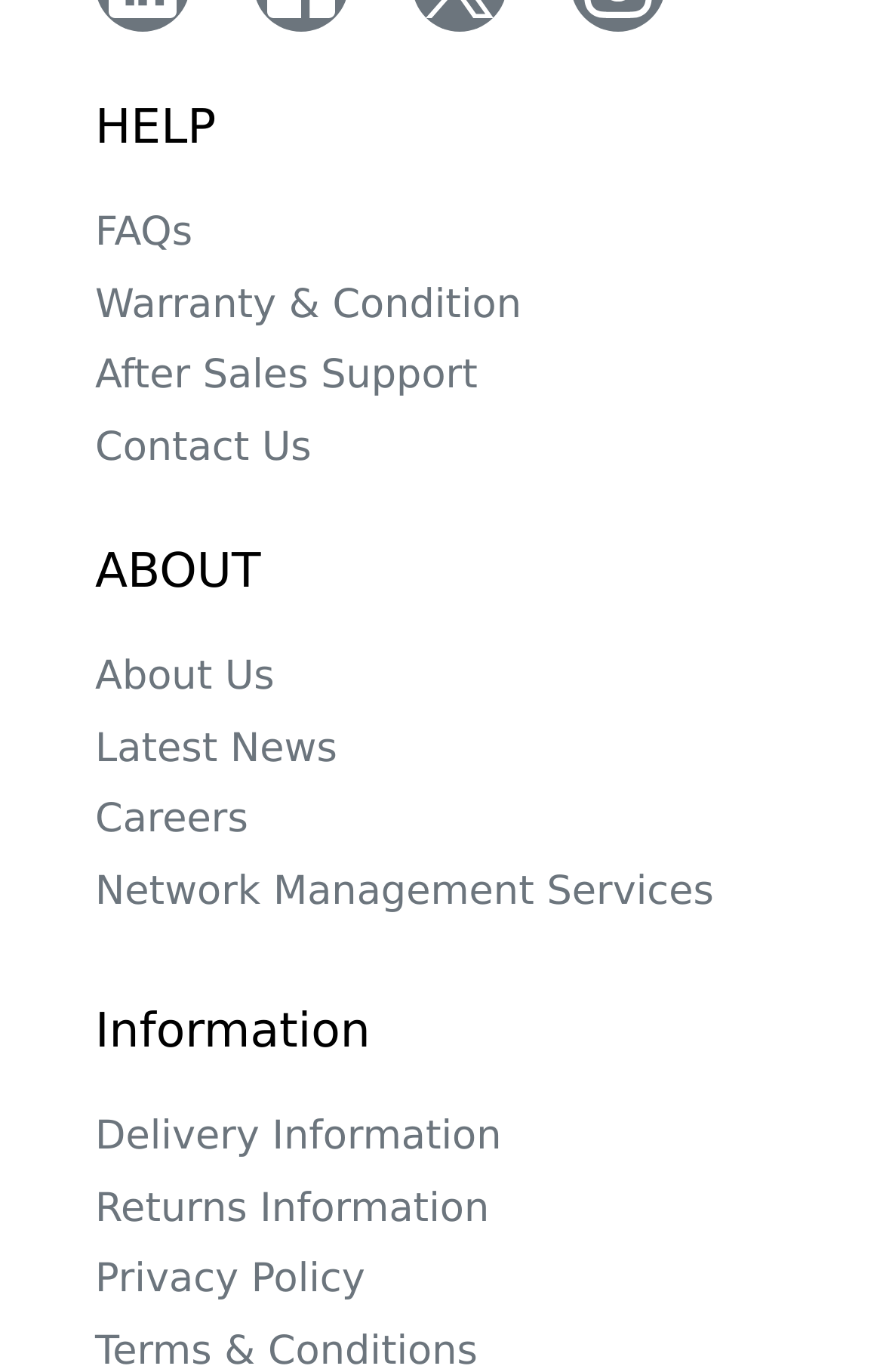What is the second link under 'HELP'?
Based on the image, provide your answer in one word or phrase.

Warranty & Condition